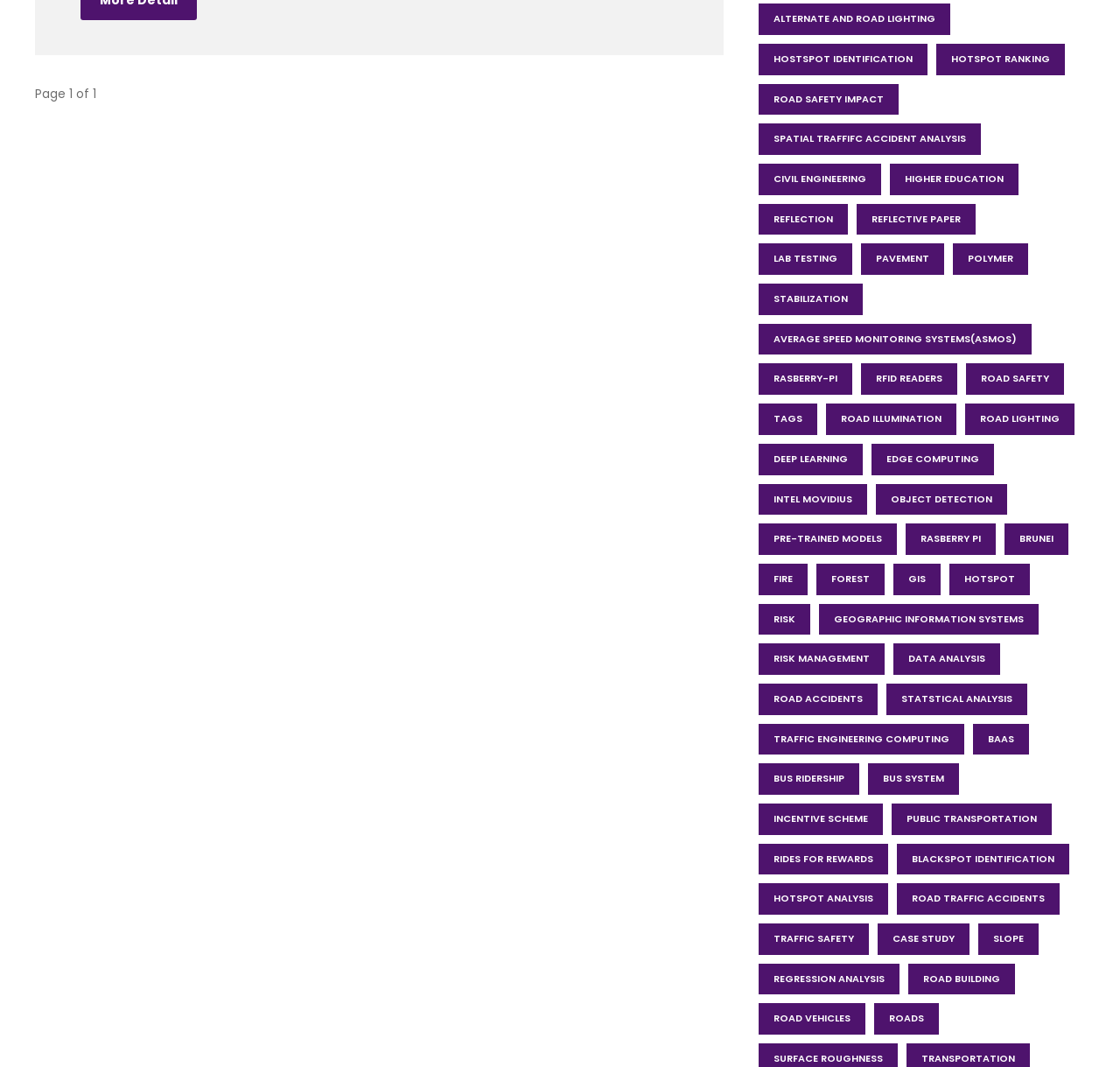What is the last link on the webpage?
Using the visual information from the image, give a one-word or short-phrase answer.

BAAS